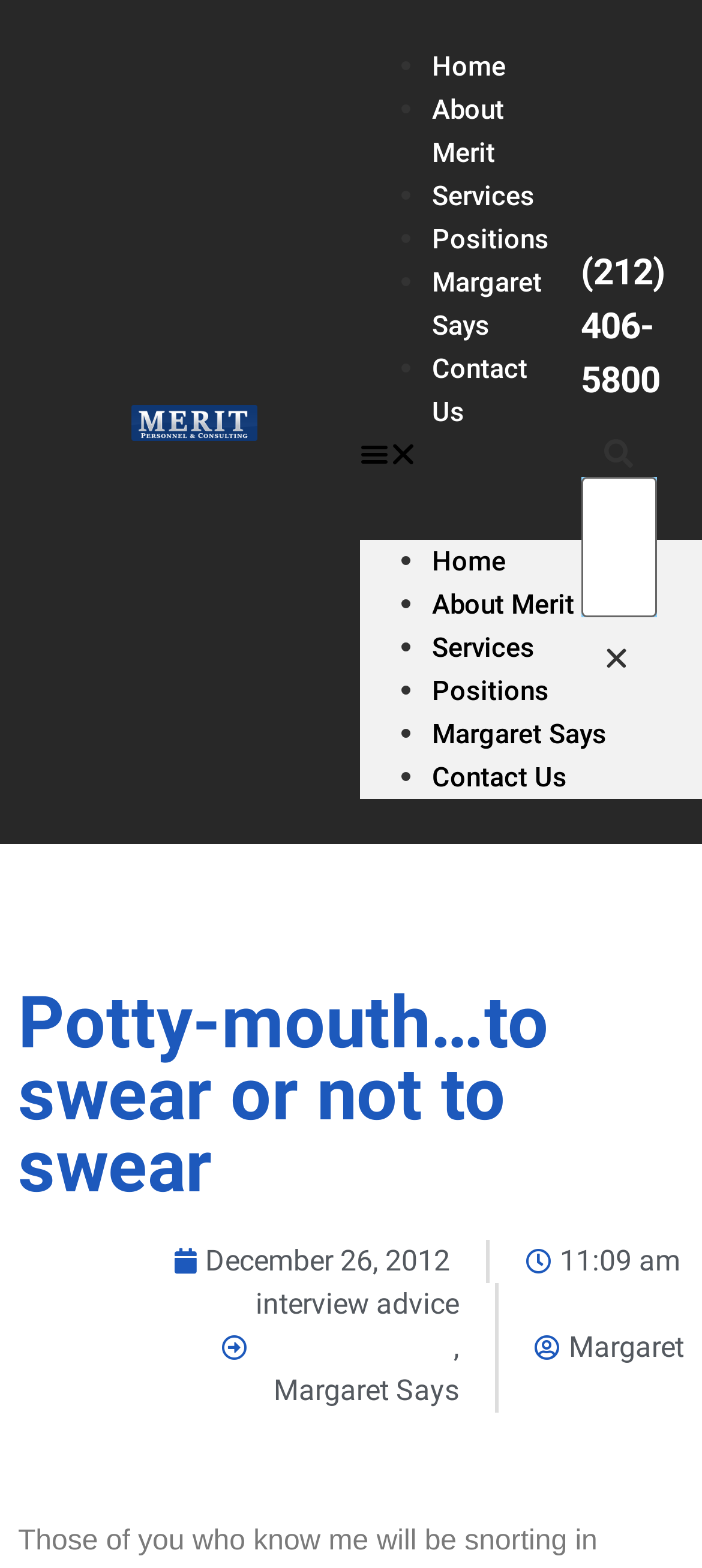Locate the bounding box coordinates of the clickable region to complete the following instruction: "Click the 'Margaret Says' link."

[0.615, 0.124, 0.772, 0.264]